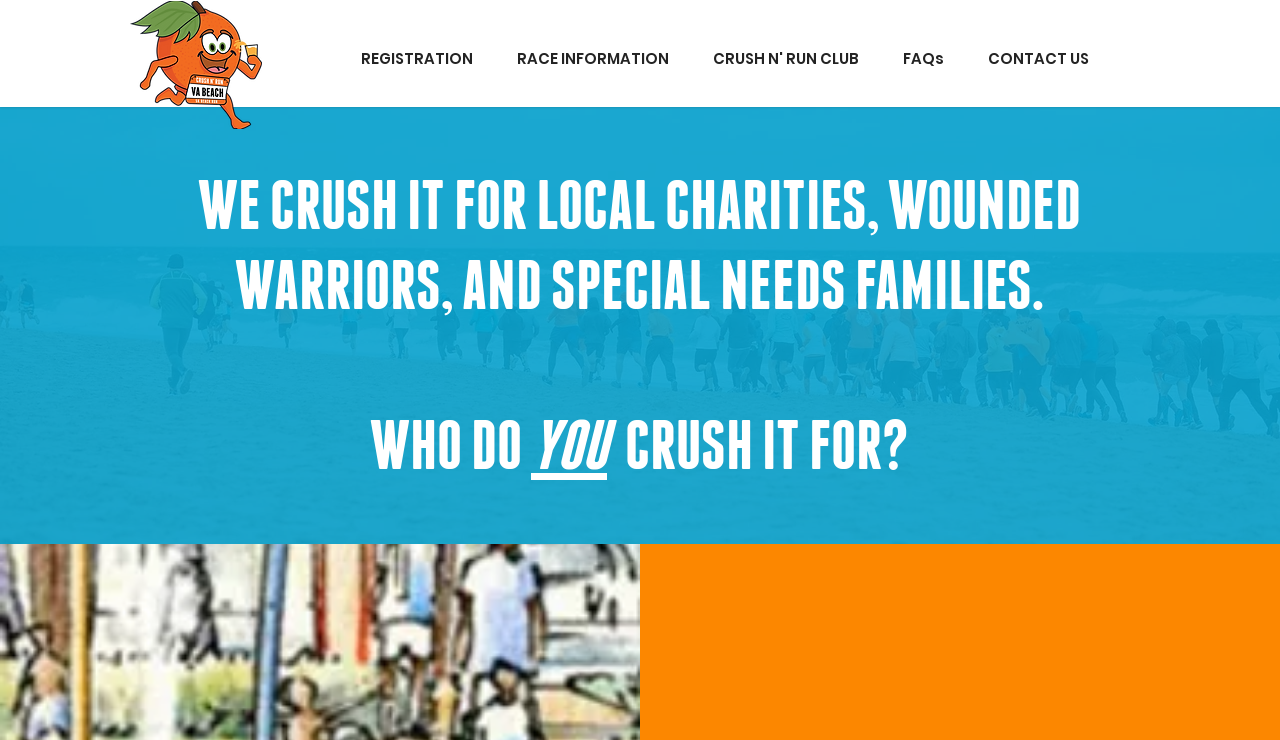What is the purpose of Crush N' Run?
Please use the image to provide a one-word or short phrase answer.

Support local charities, wounded warriors, and special needs families